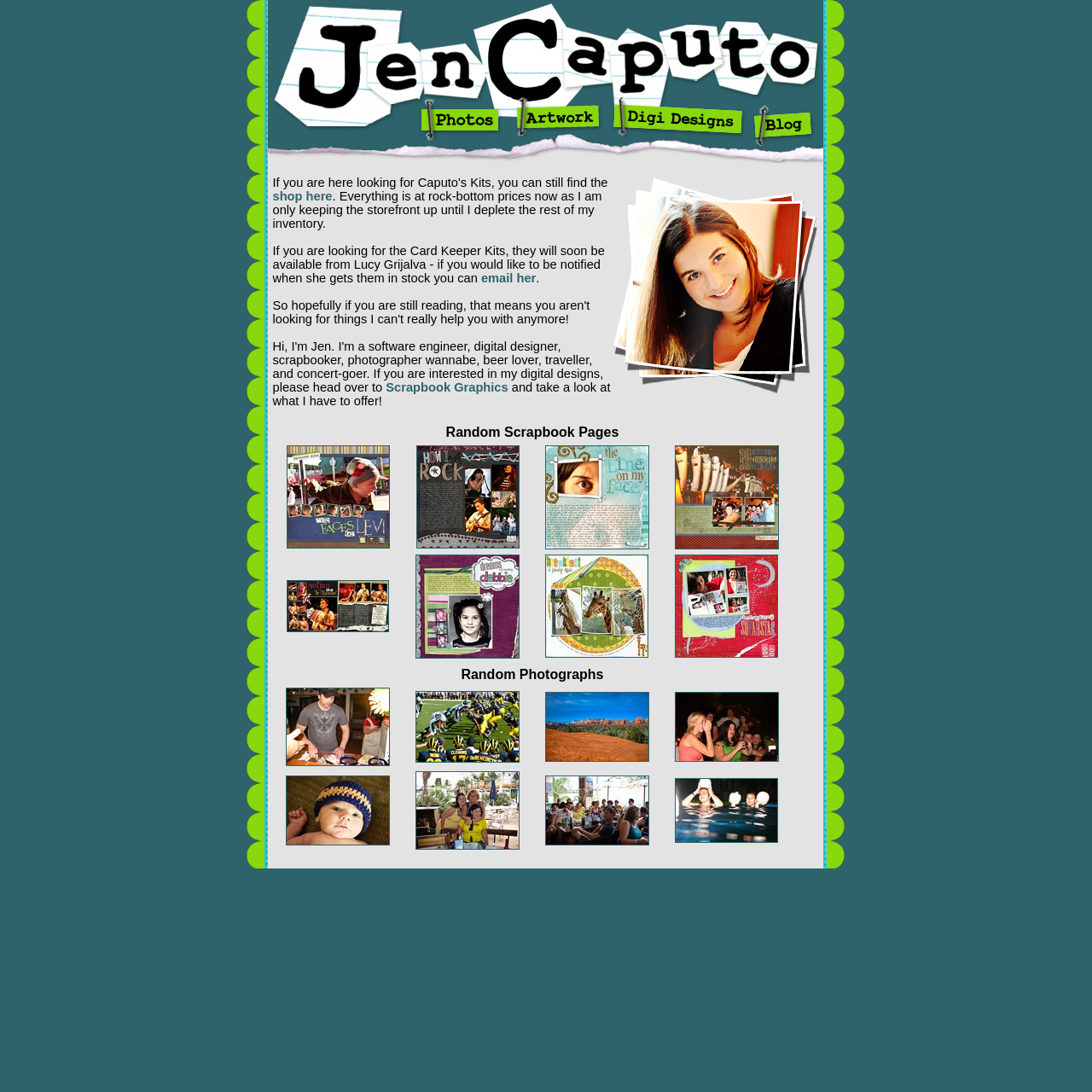Determine the bounding box coordinates of the region to click in order to accomplish the following instruction: "Read the blog". Provide the coordinates as four float numbers between 0 and 1, specifically [left, top, right, bottom].

[0.686, 0.116, 0.754, 0.129]